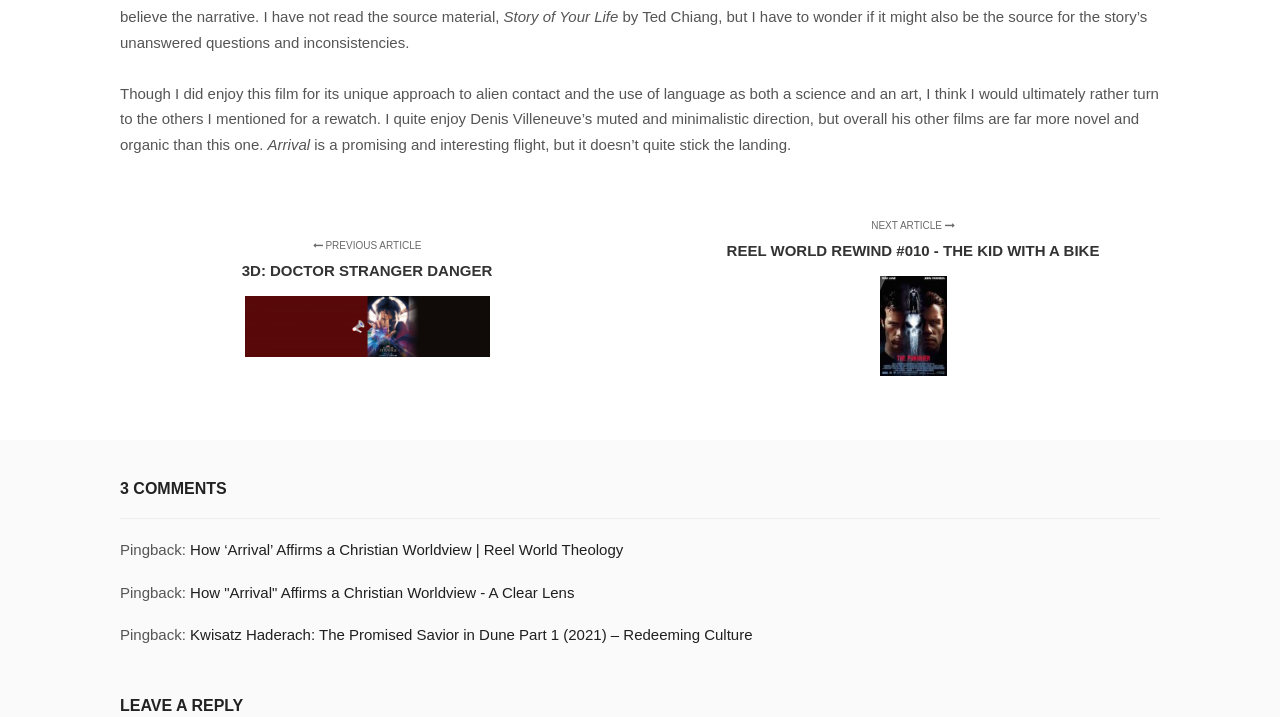Consider the image and give a detailed and elaborate answer to the question: 
What is the name of the film being discussed?

The name of the film being discussed is 'Arrival' which is mentioned in a static text element in the middle of the webpage.